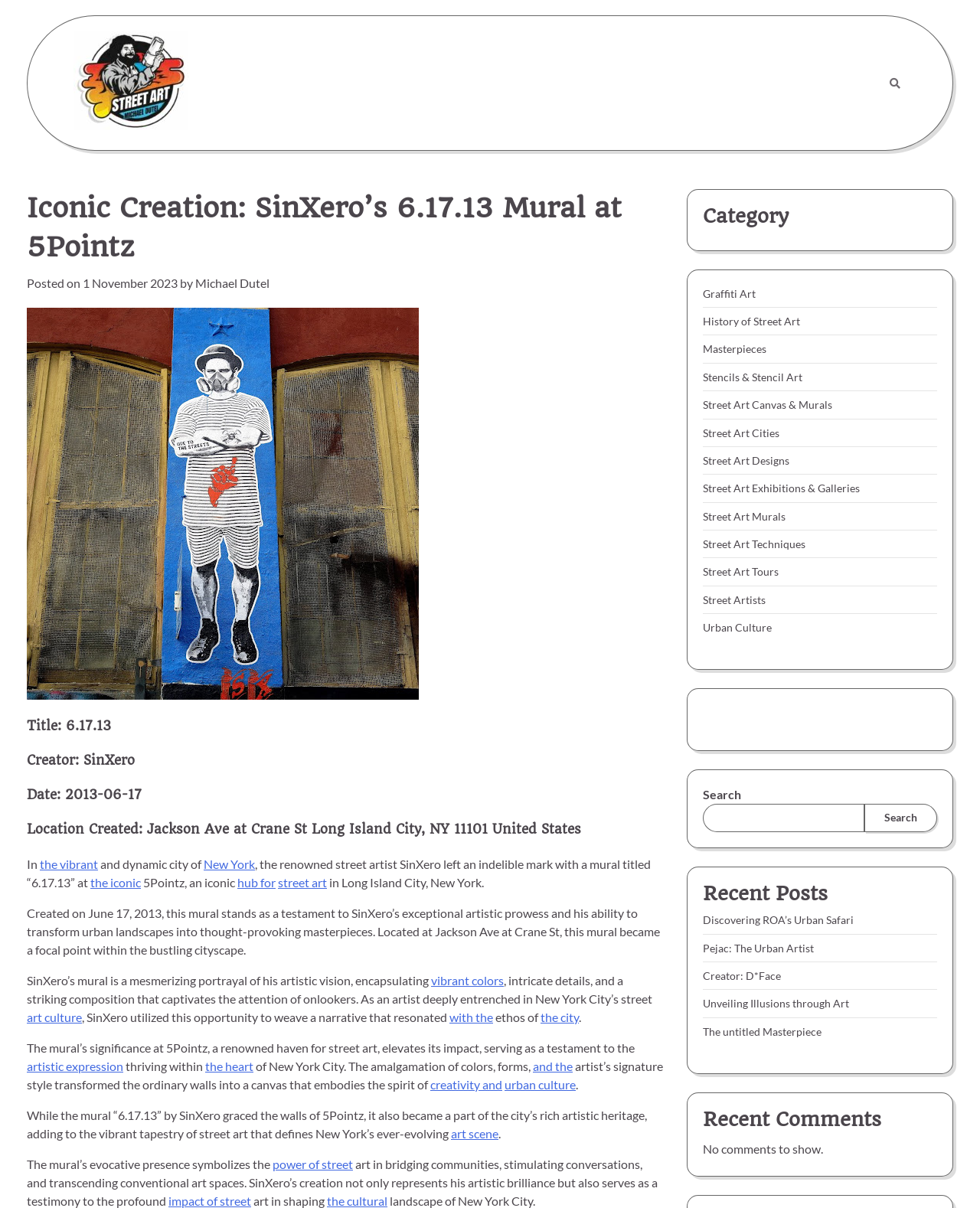What is the date of creation of the mural?
Please answer the question with a single word or phrase, referencing the image.

2013-06-17